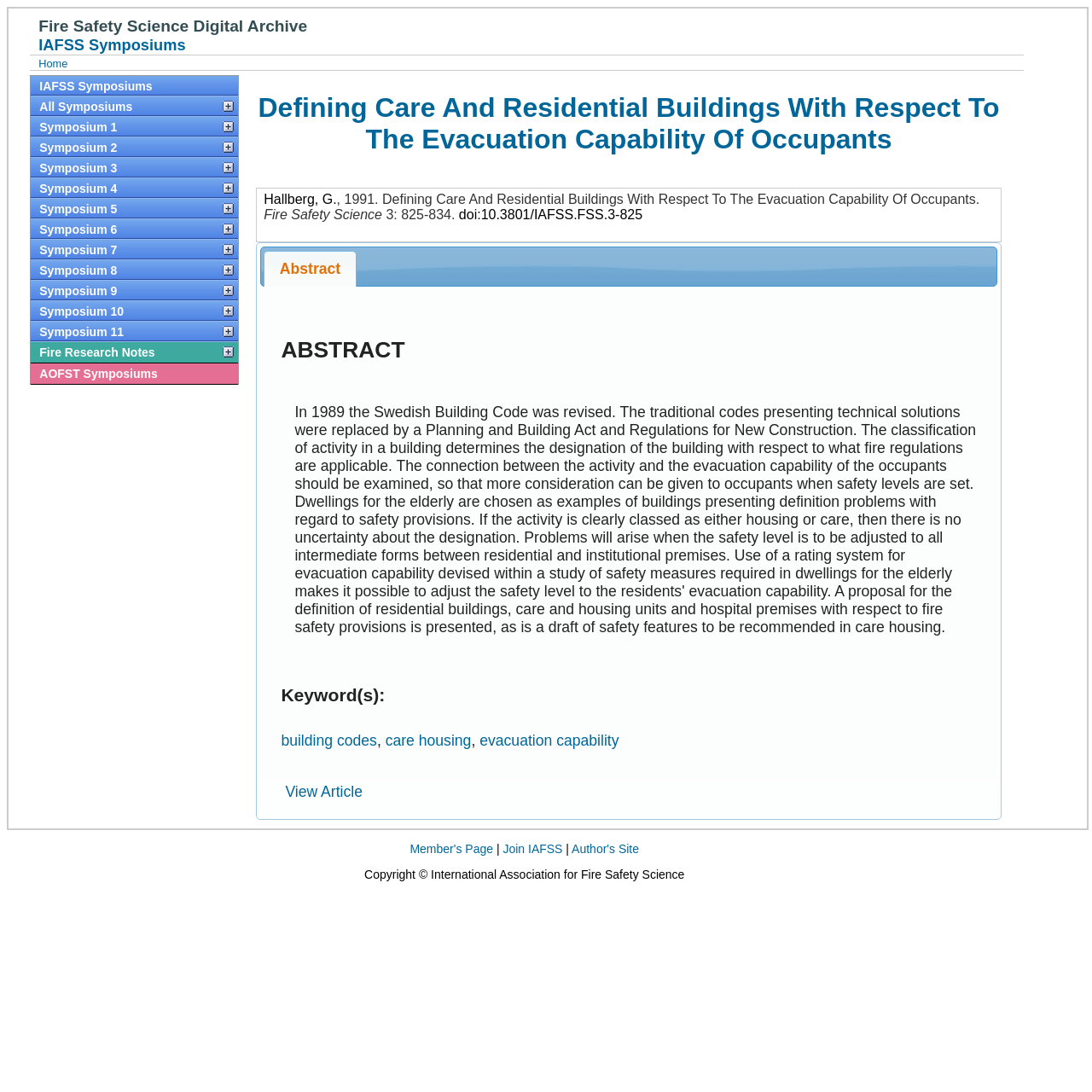Indicate the bounding box coordinates of the clickable region to achieve the following instruction: "Click on GO."

None